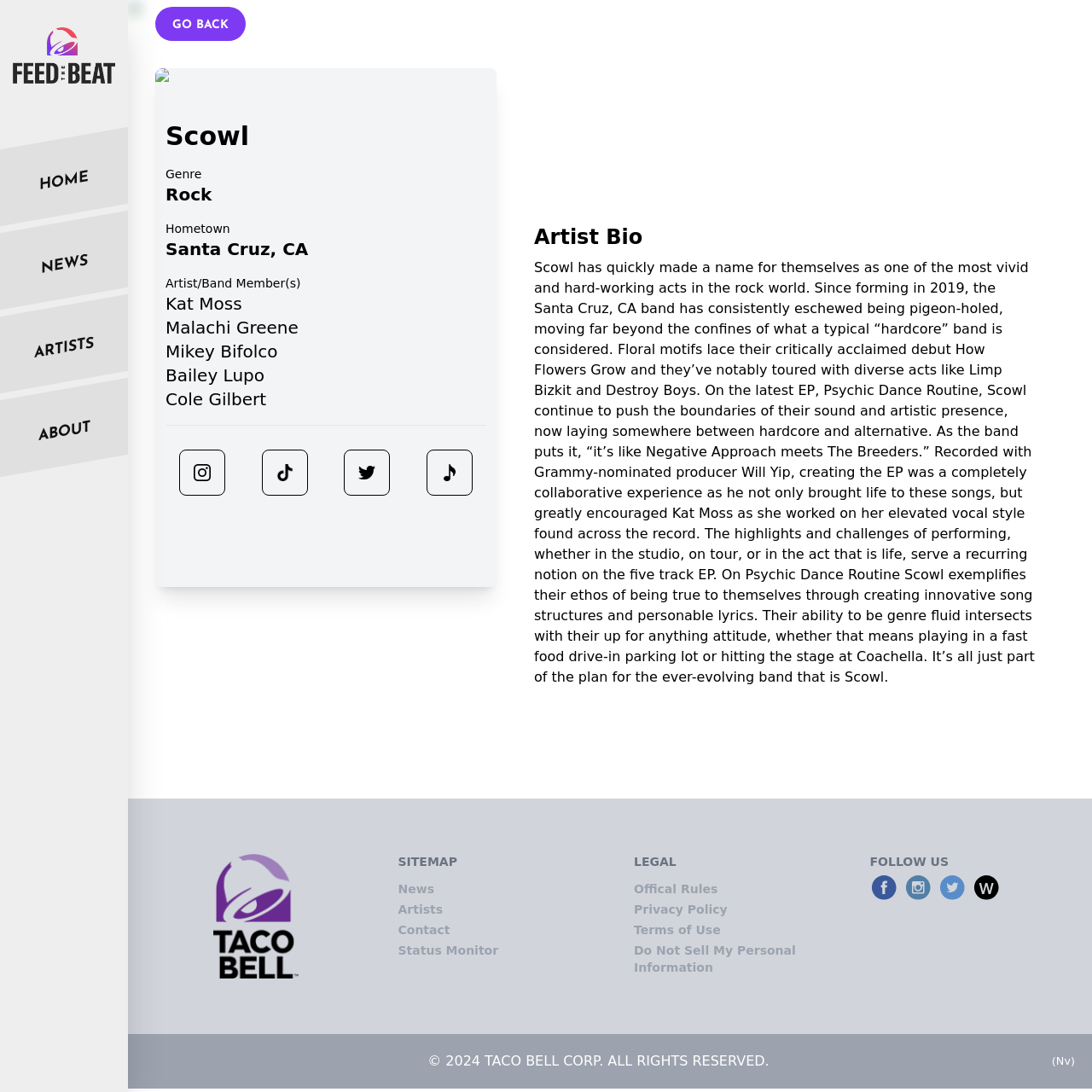What is the name of the band?
From the image, respond using a single word or phrase.

Scowl